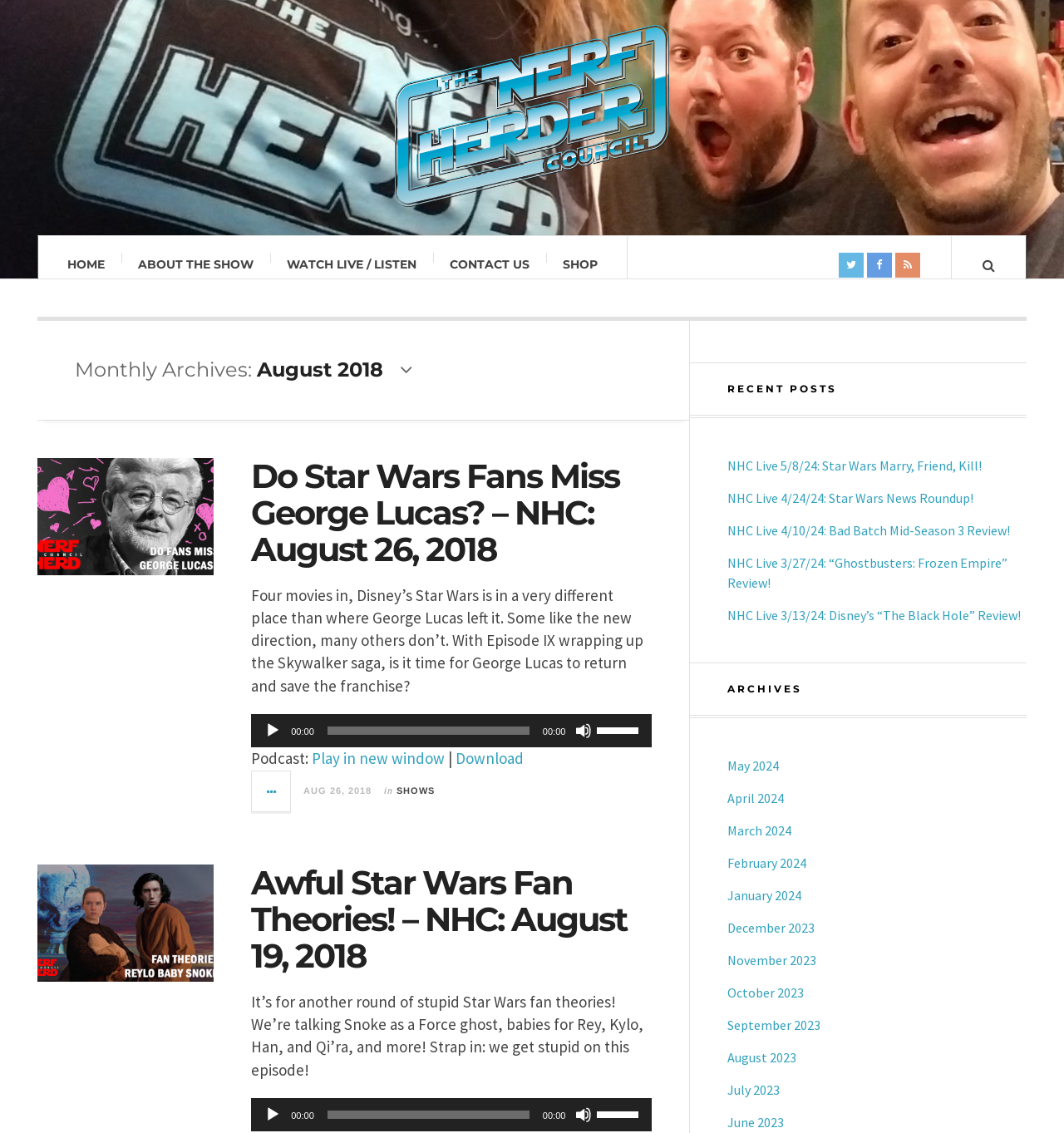Please answer the following question as detailed as possible based on the image: 
How many social media links are in the footer section?

I looked at the footer section and found one social media link, which is the Facebook link represented by the '' icon.